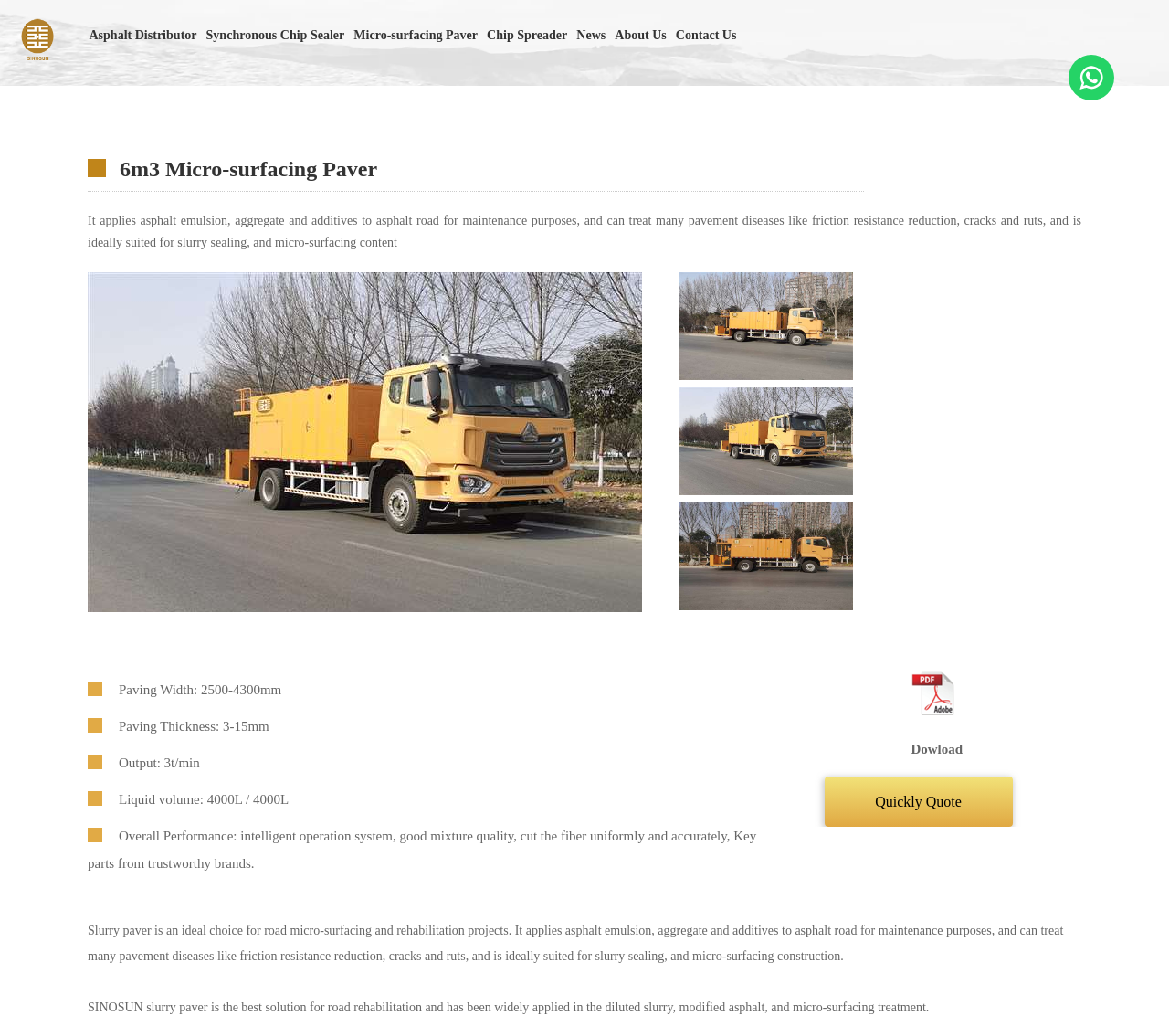Determine the bounding box coordinates of the region I should click to achieve the following instruction: "Learn more about Synchronous Chip Sealer". Ensure the bounding box coordinates are four float numbers between 0 and 1, i.e., [left, top, right, bottom].

[0.176, 0.026, 0.295, 0.041]